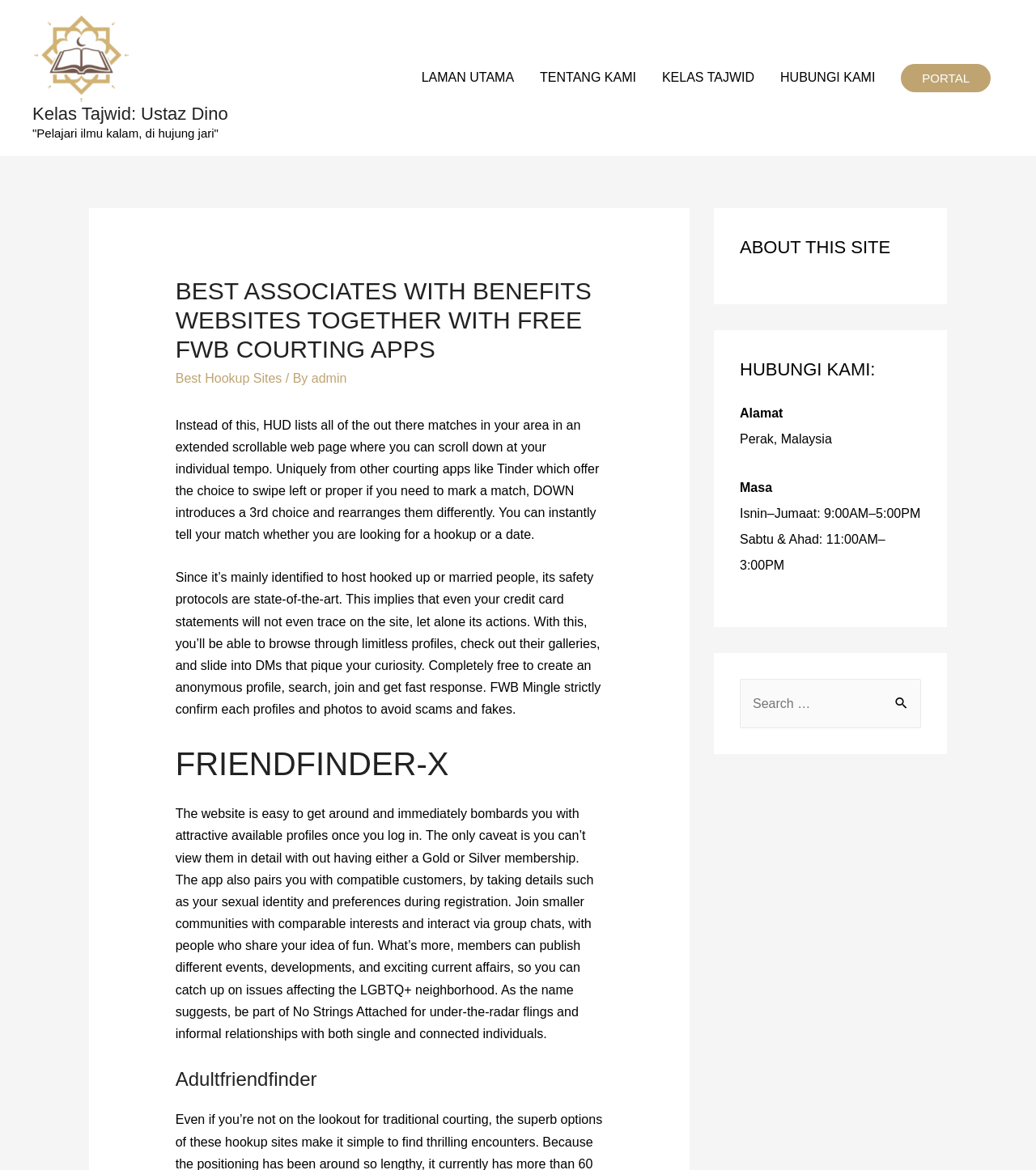Extract the primary heading text from the webpage.

BEST ASSOCIATES WITH BENEFITS WEBSITES TOGETHER WITH FREE FWB COURTING APPS